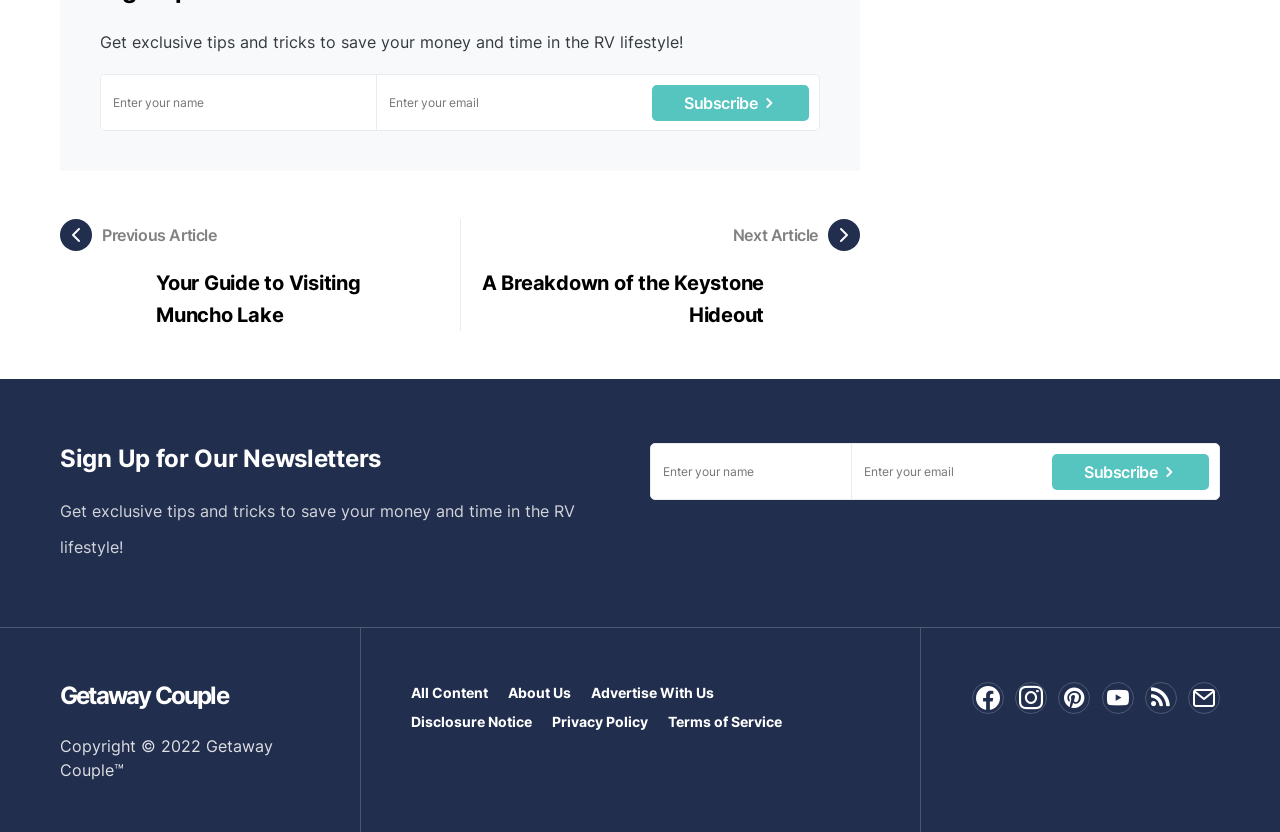Please find the bounding box coordinates of the section that needs to be clicked to achieve this instruction: "Enter your name".

[0.079, 0.09, 0.294, 0.156]